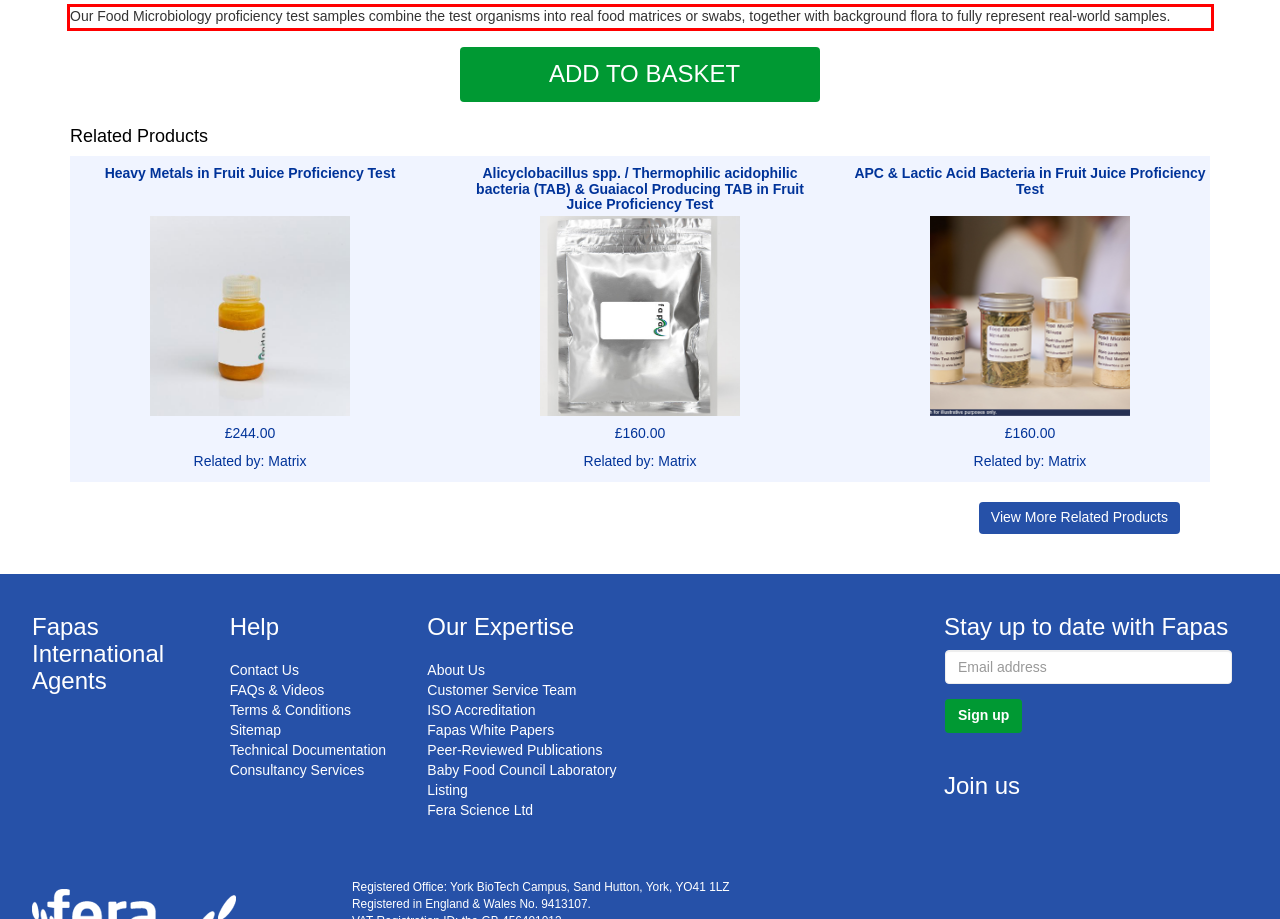From the provided screenshot, extract the text content that is enclosed within the red bounding box.

Our Food Microbiology proficiency test samples combine the test organisms into real food matrices or swabs, together with background flora to fully represent real-world samples.